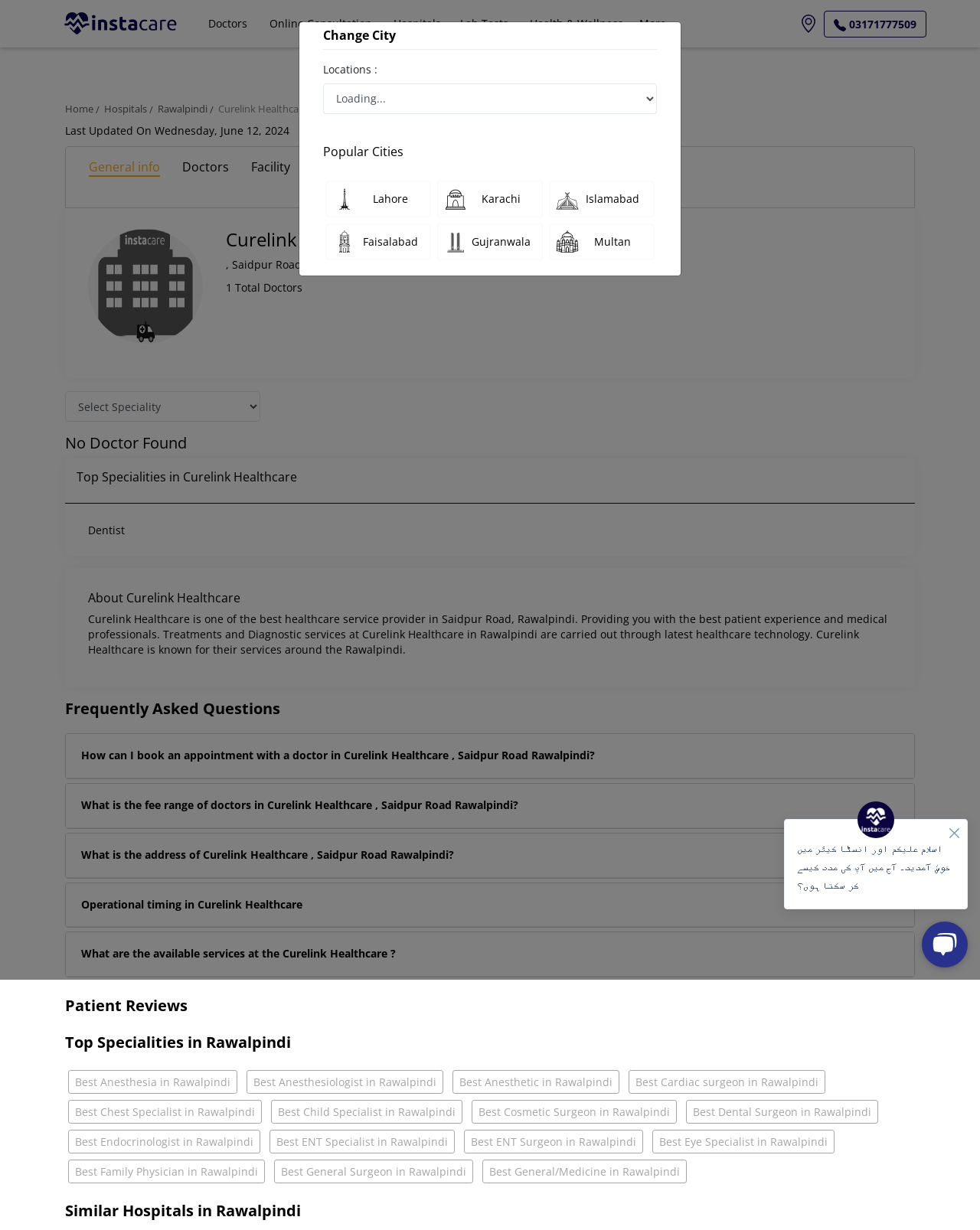What are the available services at Curelink Healthcare?
Could you answer the question in a detailed manner, providing as much information as possible?

The available services at Curelink Healthcare can be found in the static text element with the text 'Treatments and Diagnostic services at Curelink Healthcare in Rawalpindi are carried out through latest healthcare technology.' which is located in the 'About Curelink Healthcare' section.